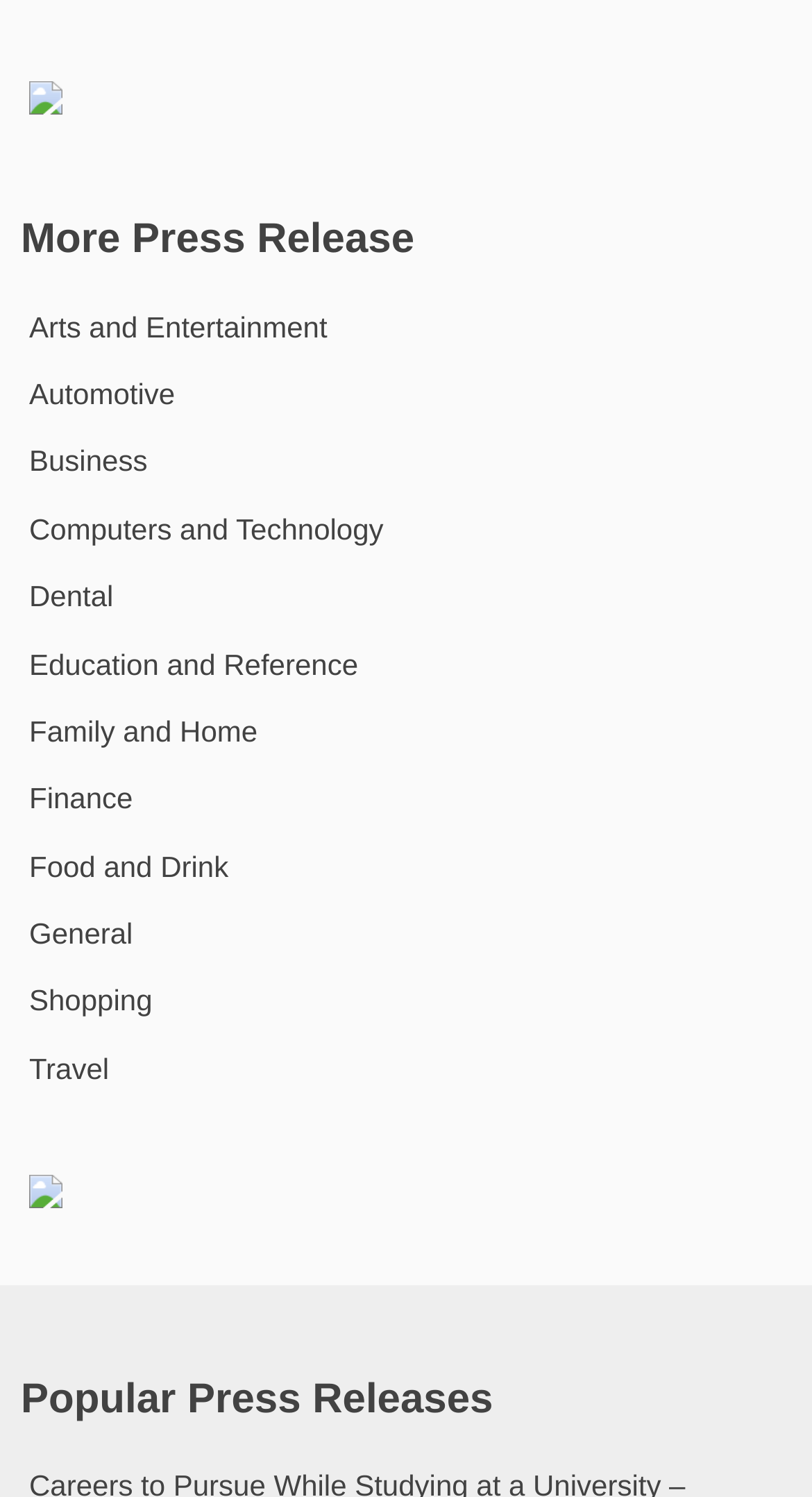What is the title of the section below the navigation section?
Based on the image, provide a one-word or brief-phrase response.

Popular Press Releases